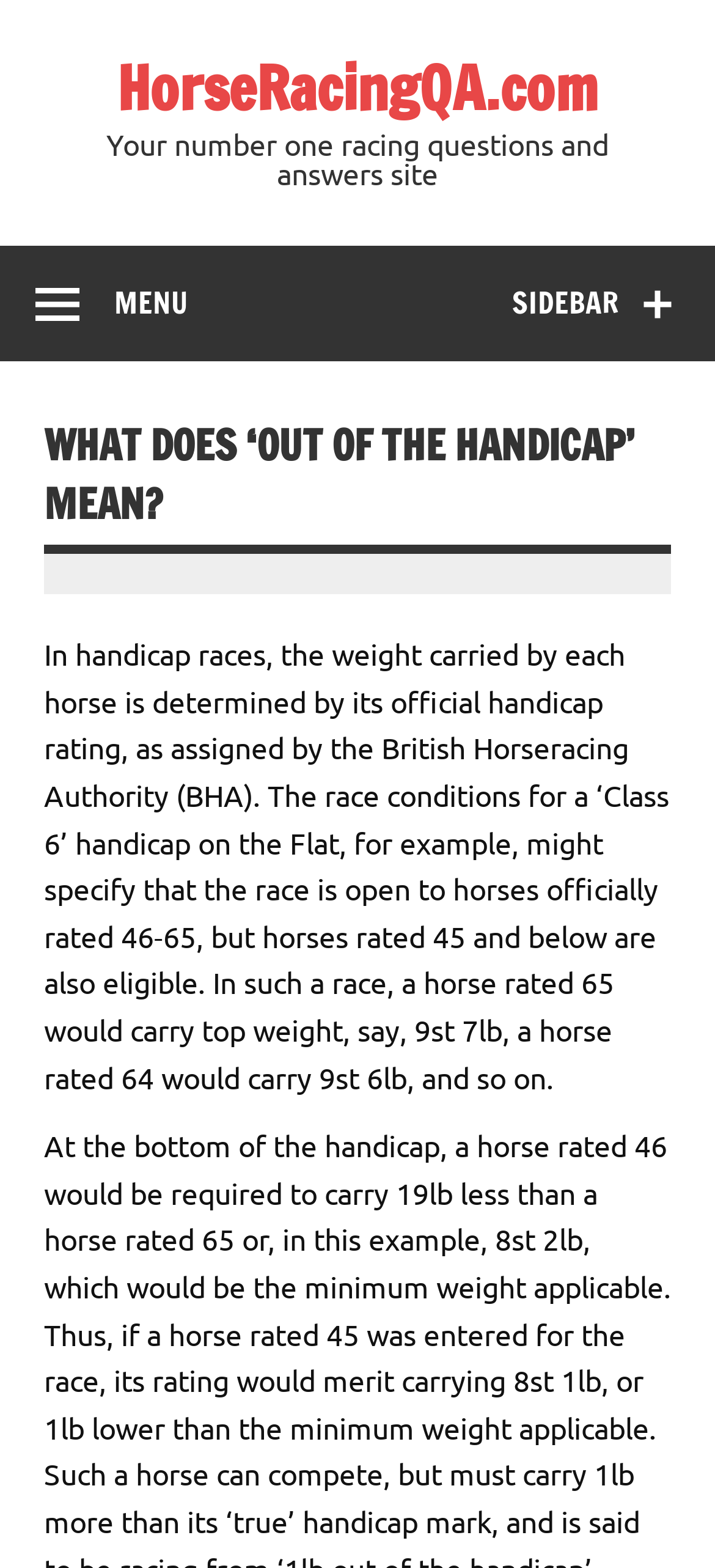Determine the title of the webpage and give its text content.

WHAT DOES ‘OUT OF THE HANDICAP’ MEAN?